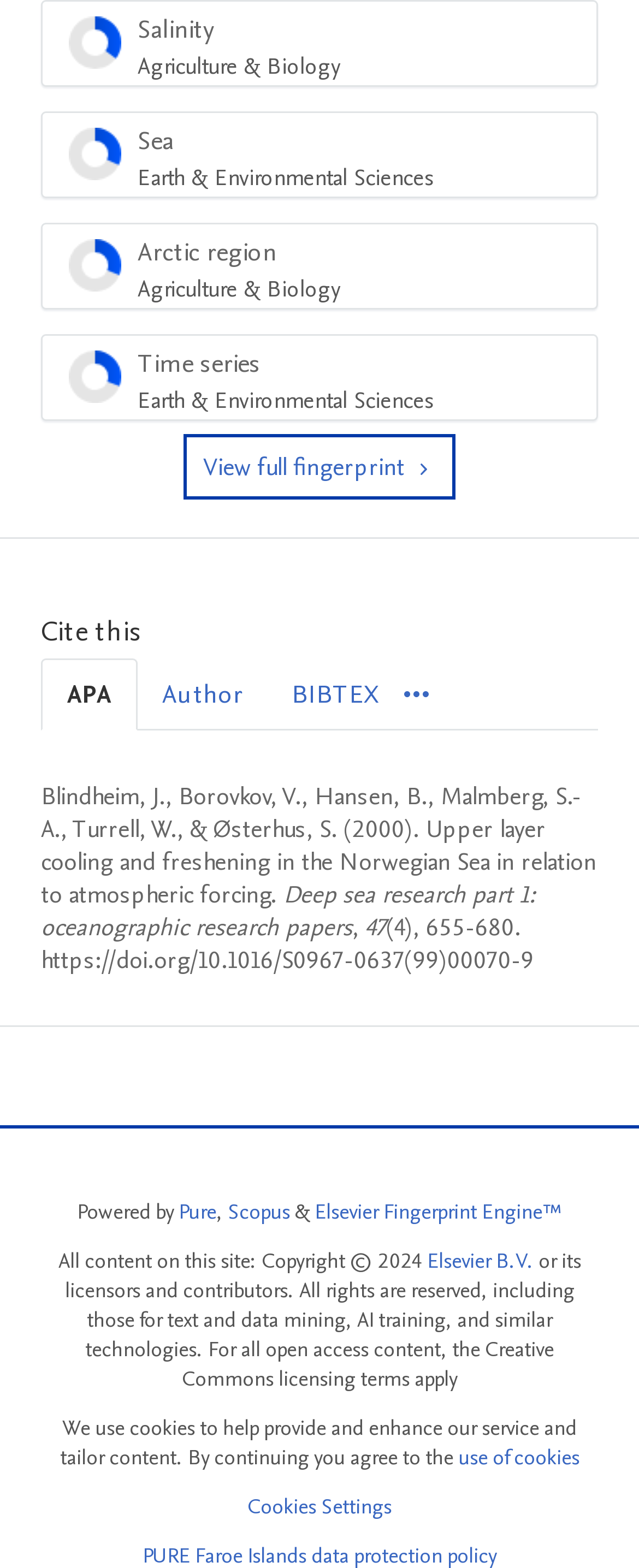Could you indicate the bounding box coordinates of the region to click in order to complete this instruction: "Cite this in APA style".

[0.064, 0.42, 0.215, 0.466]